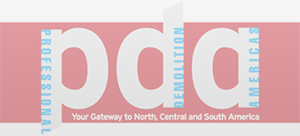Provide a thorough description of the image, including all visible elements.

The image features the logo of PDa Magazine, representing its brand identity with a distinctive design. The logo prominently displays the letters "pda" in a stylized format, where "p" stands for "Professional," "d" for "Demolition," and "a" for "Americas." Each letter is creatively aligned with a color scheme that incorporates shades of blue and pink, highlighting the magazine's focus on demolition and construction industries across North, Central, and South America. Below the main title, a tagline reads, "Your Gateway to North, Central and South America," conveying the publication's mission to serve as a vital resource for professionals in the region. The overall layout is modern and engaging, reflecting the magazine's commitment to quality content in the field.